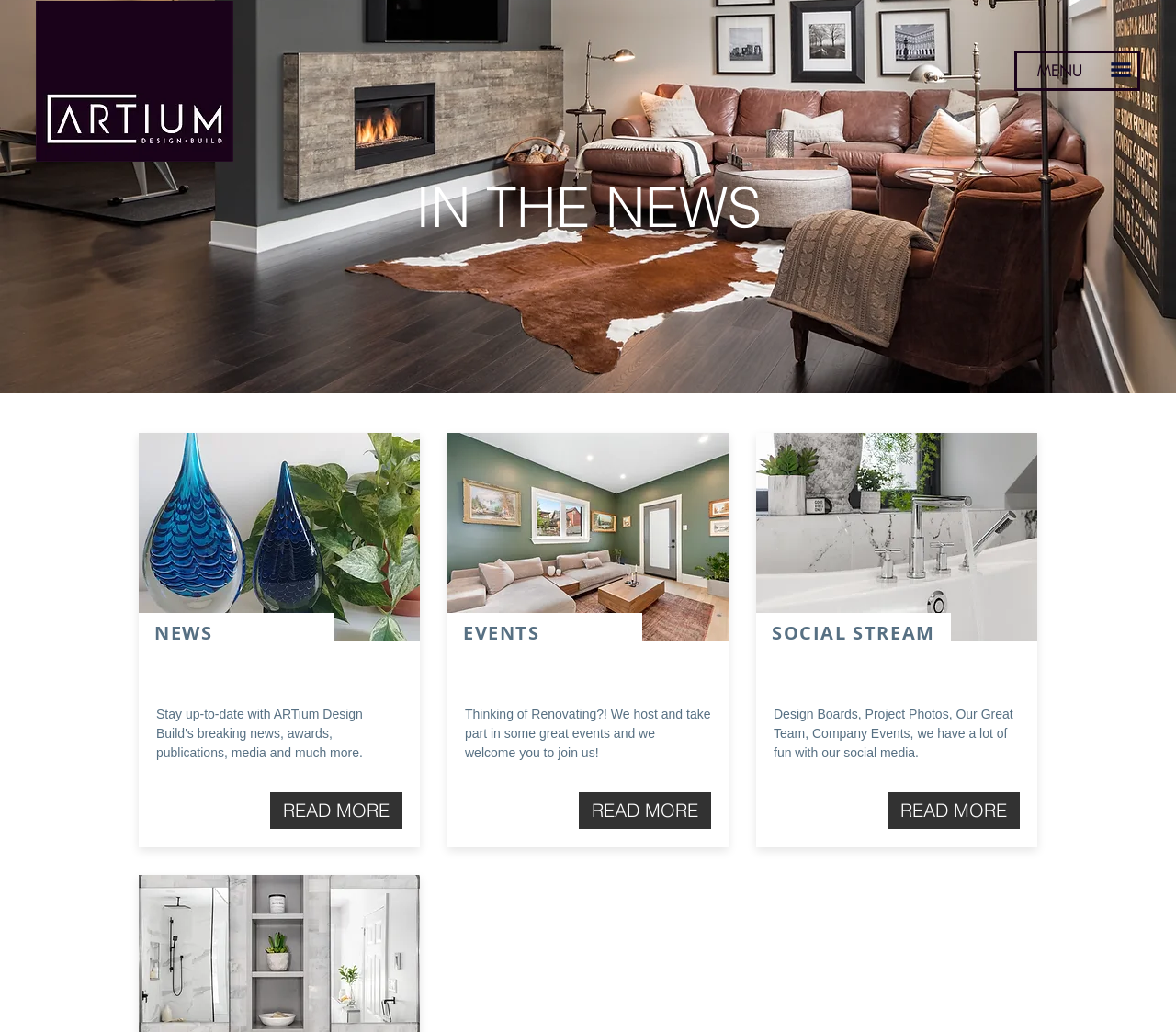Look at the image and give a detailed response to the following question: What type of company is this?

Based on the webpage, I can see that the company is involved in renovations, as indicated by the presence of headings such as 'IN THE NEWS', 'NEWS', 'EVENTS', and 'SOCIAL STREAM', which suggest that the company is active in the renovation industry. Additionally, the images on the webpage appear to be related to renovation projects.